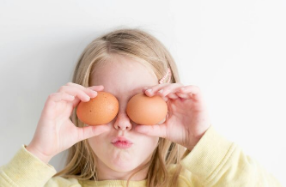Please respond to the question with a concise word or phrase:
What is the child using as props?

eggs